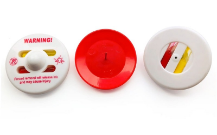What is the possible function of the red color on the middle tag?
Look at the webpage screenshot and answer the question with a detailed explanation.

The red color on the middle tag stands out, suggesting it may serve as a more advanced security measure, possibly activating a loud alarm when an attempt is made to remove it from a product, providing an audible deterrent against theft.